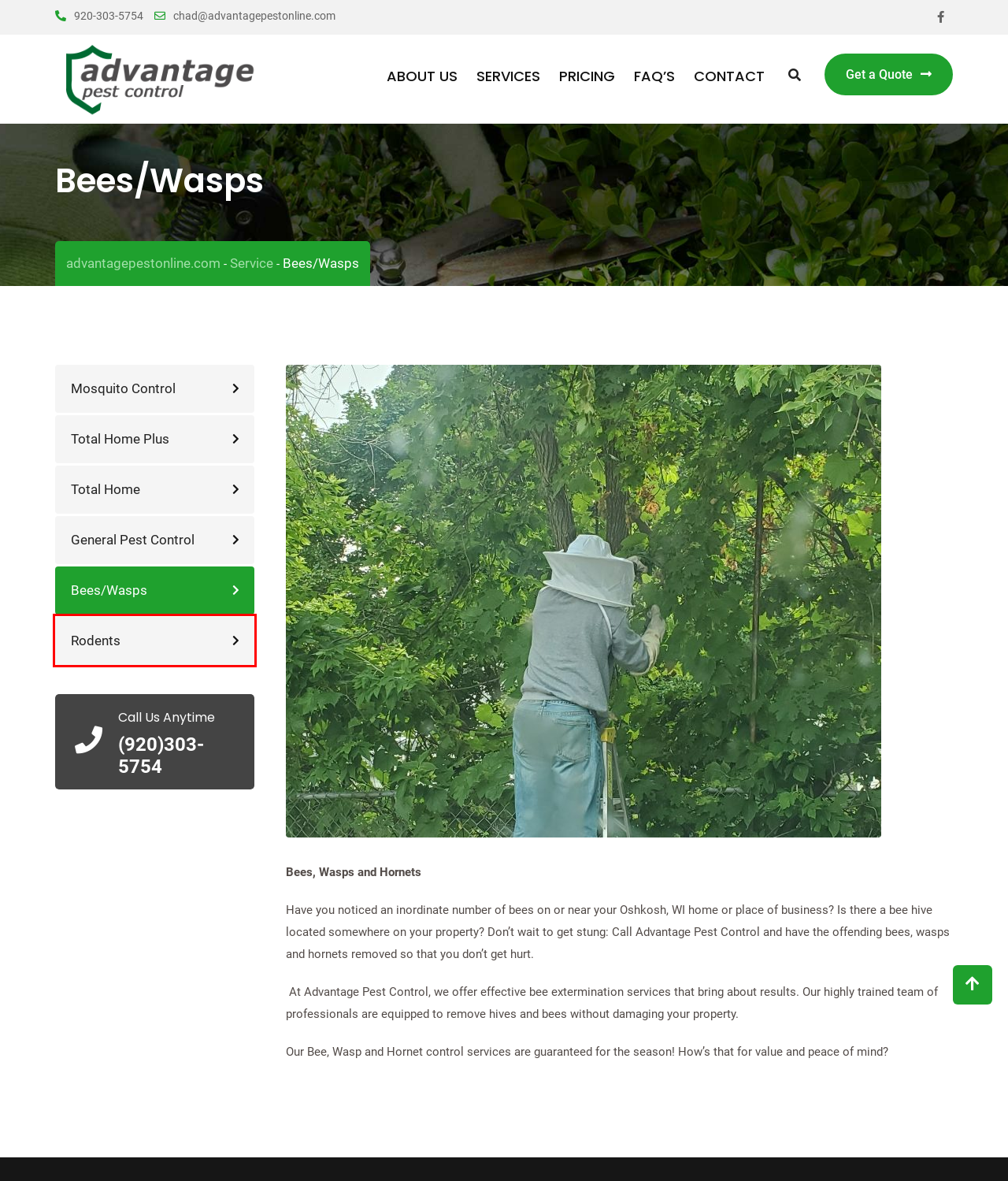You have a screenshot of a webpage with a red rectangle bounding box around an element. Identify the best matching webpage description for the new page that appears after clicking the element in the bounding box. The descriptions are:
A. Rodents – advantagepestonline.com
B. Mosquito Control – advantagepestonline.com
C. Total Home Plus – advantagepestonline.com
D. advantagepestonline.com
E. Pricing Tables – advantagepestonline.com
F. Services – advantagepestonline.com
G. About Us – advantagepestonline.com
H. Frequently Asked Questions – advantagepestonline.com

A